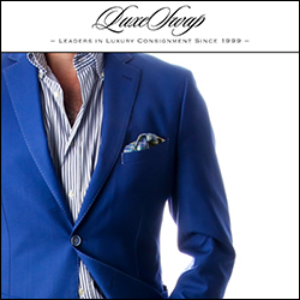Explain the details of the image comprehensively.

The image showcases a sophisticated blue blazer worn over a striped shirt, with a stylish pocket square adding a touch of elegance. The model's attire exemplifies modern menswear, perfect for both formal and semi-casual occasions. Above the blazer, the brand name "LuxeSwap" prominently features a slogan that declares it as "LEADERS IN LUXURY CONSIGNMENT SINCE 1999," suggesting a focus on high-end, pre-owned fashion. This imagery conveys a sense of luxury and style, ideal for fashion enthusiasts seeking upscale clothing options. The overall presentation reflects a keen attention to detail, aligning with the brand's dedication to sophistication and quality.